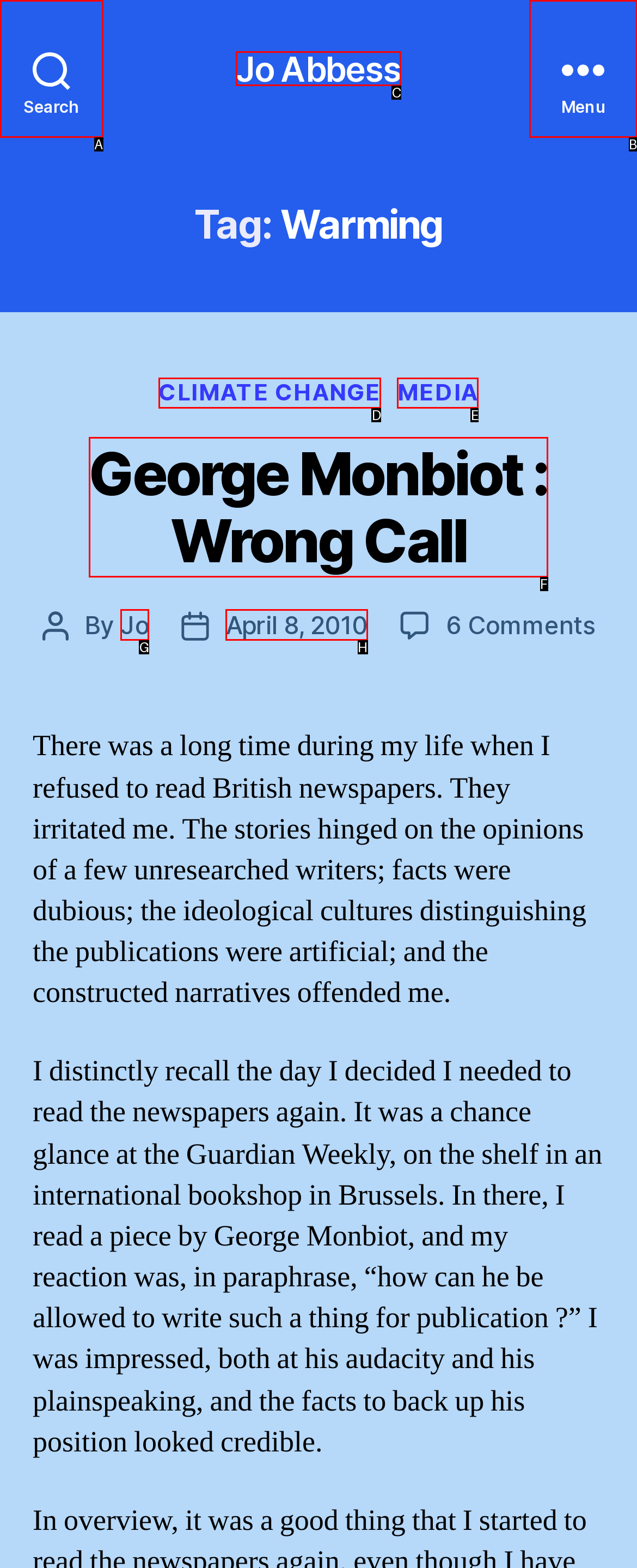Given the task: Read the post 'George Monbiot : Wrong Call', indicate which boxed UI element should be clicked. Provide your answer using the letter associated with the correct choice.

F